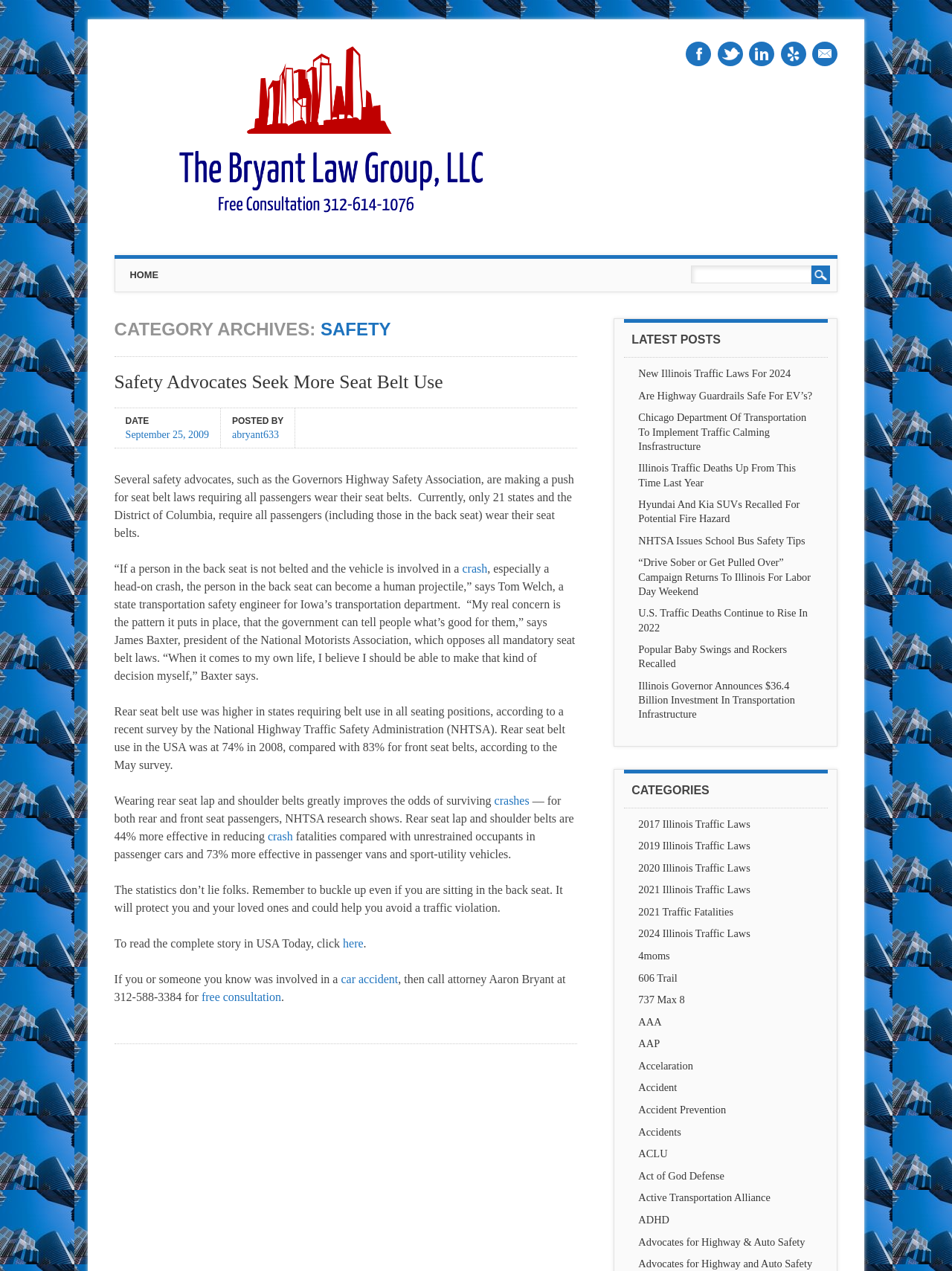Locate the bounding box of the UI element described in the following text: "title="The Bryant Law Group, LLC"".

[0.12, 0.177, 0.576, 0.187]